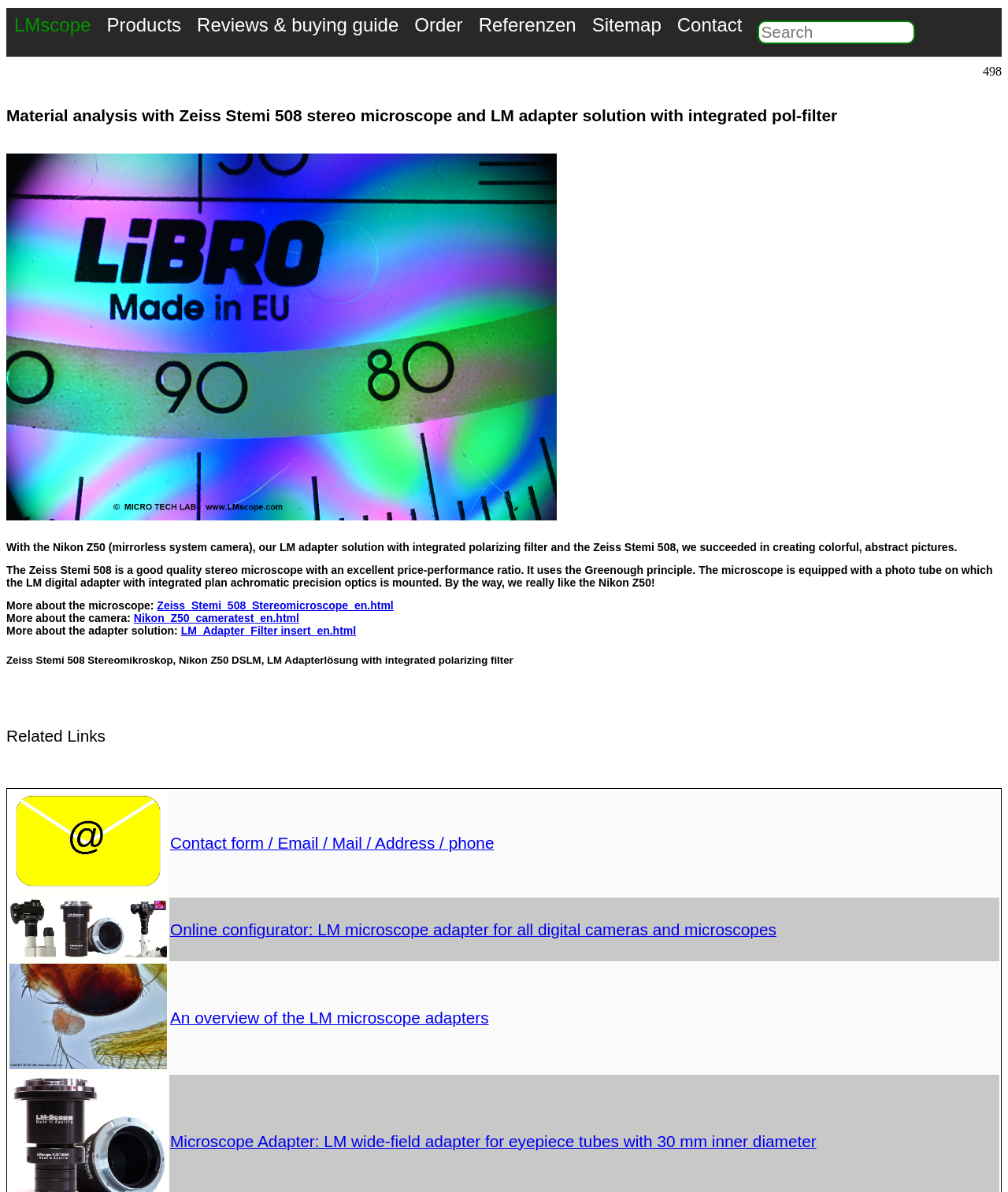Using the information in the image, give a detailed answer to the following question: What is the camera model used with the microscope?

The camera model used with the microscope is Nikon Z50, which is a mirrorless system camera. It is mentioned that the authors really like the Nikon Z50 and have used it to create colorful, abstract pictures with the Zeiss Stemi 508 microscope and the LM adapter solution with integrated polarizing filter.